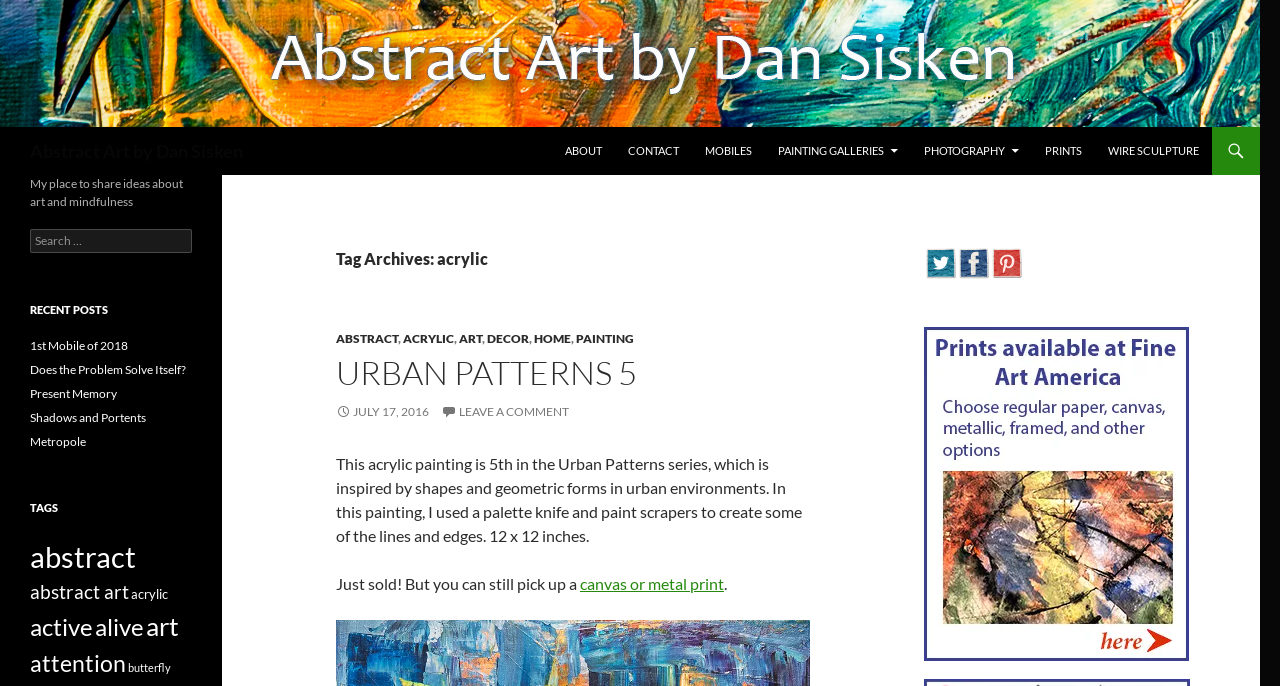Locate the UI element that matches the description Leave a comment in the webpage screenshot. Return the bounding box coordinates in the format (top-left x, top-left y, bottom-right x, bottom-right y), with values ranging from 0 to 1.

[0.345, 0.589, 0.445, 0.611]